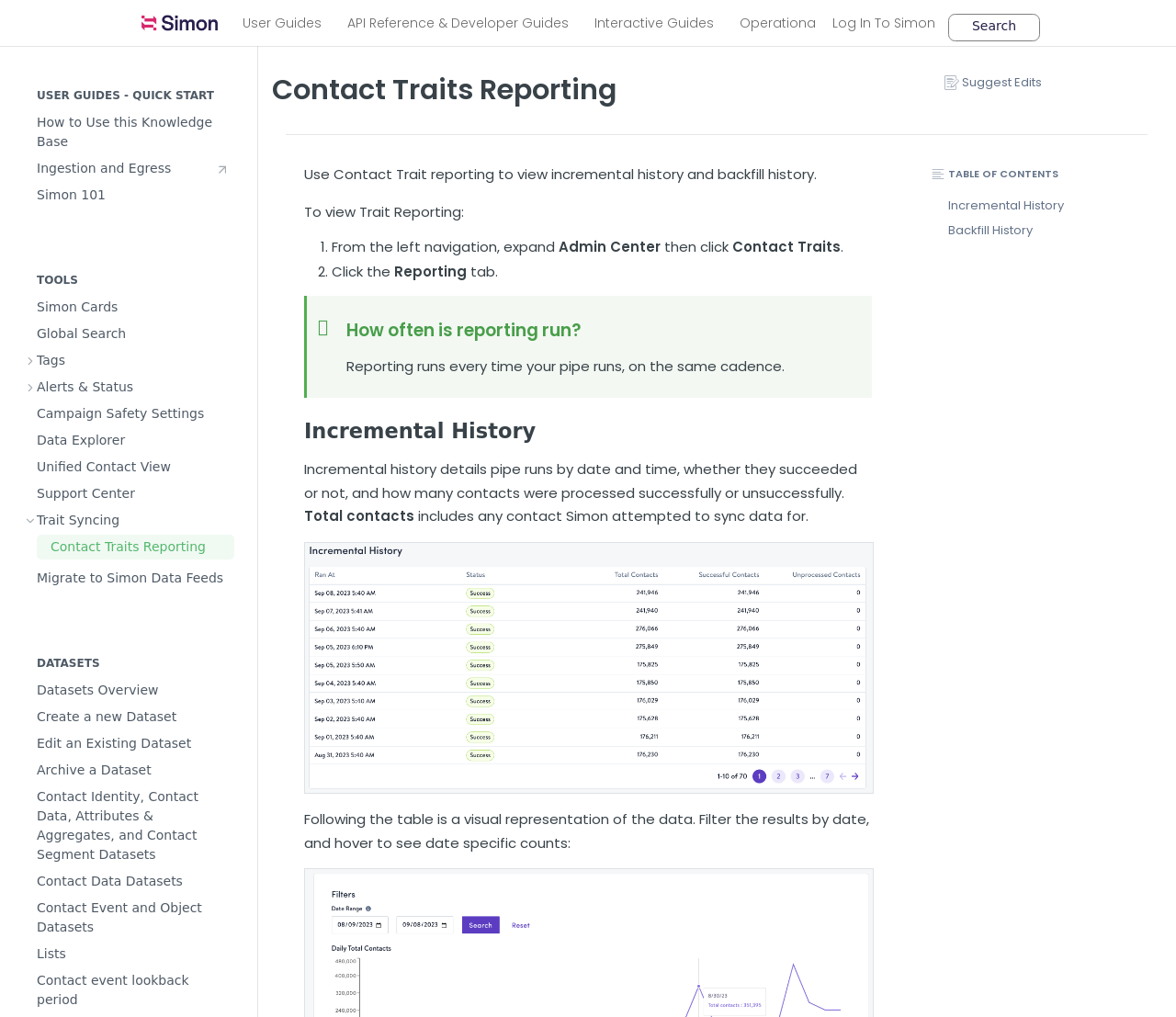What is the purpose of Contact Trait reporting?
Using the image as a reference, give an elaborate response to the question.

According to the webpage, Contact Trait reporting is used to view incremental history and backfill history. This is stated in the introductory text on the webpage, which provides a brief overview of the feature.